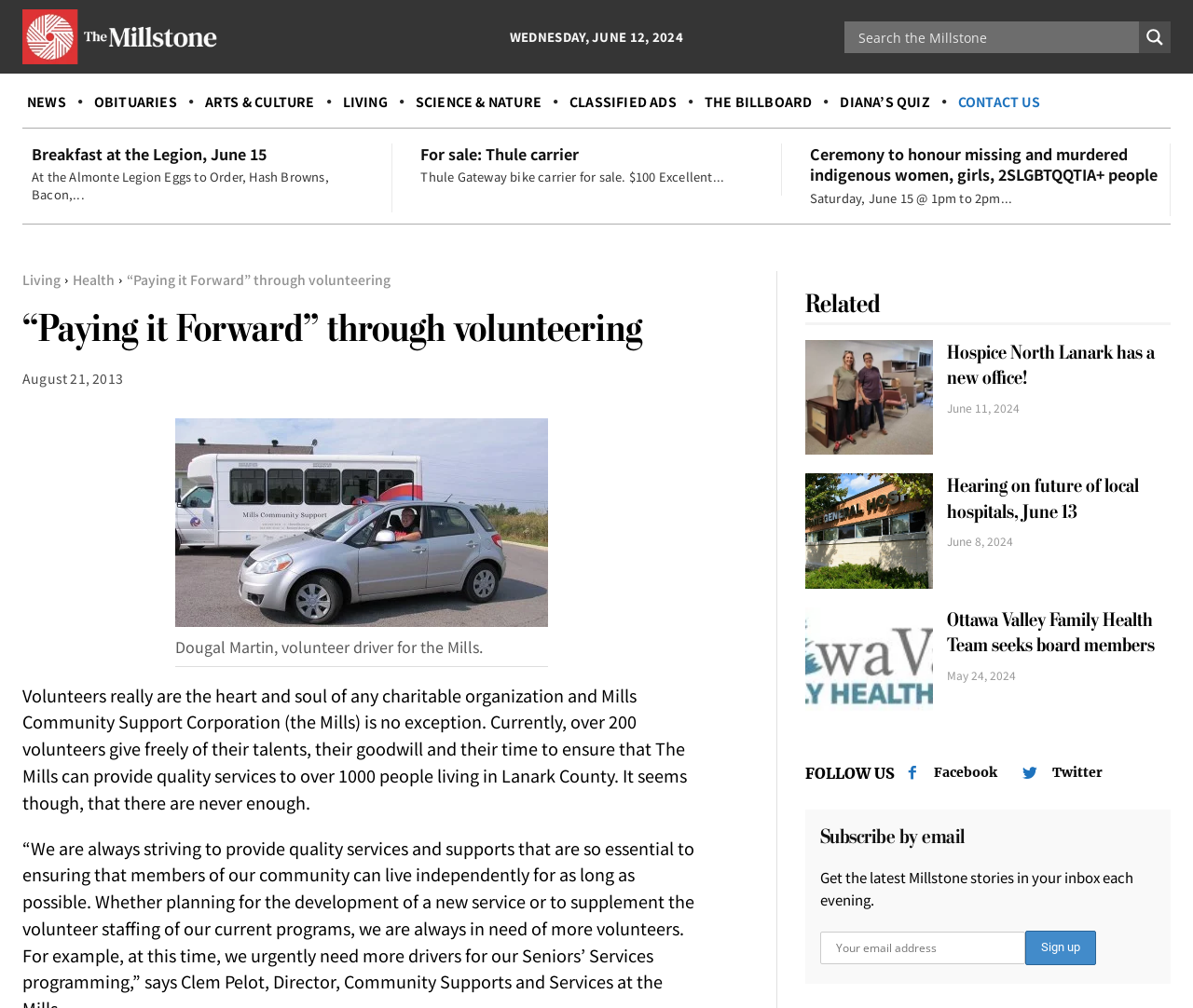Provide a brief response to the question below using one word or phrase:
What is the date of the ceremony to honour missing and murdered indigenous women, girls, 2SLGBTQQTIA+ people?

June 15